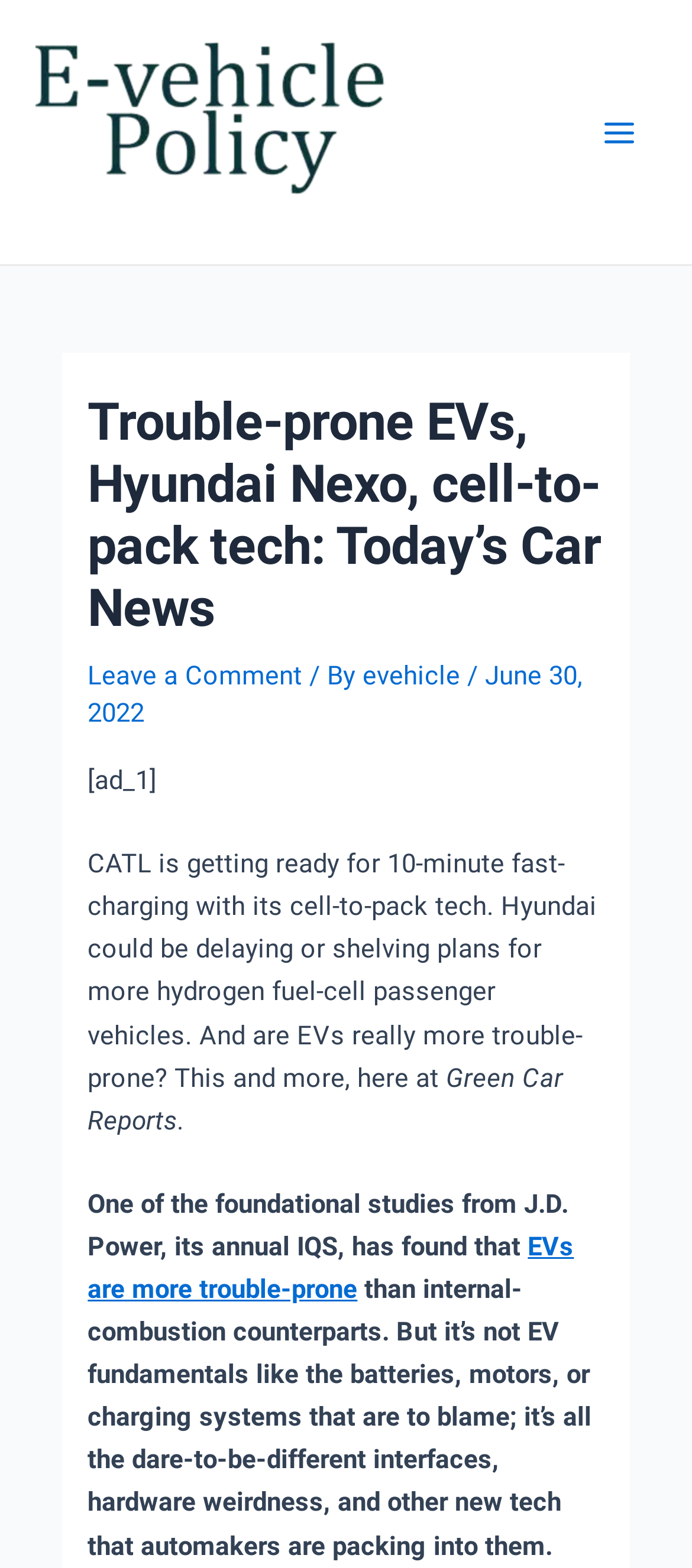What is the name of the website?
Using the information from the image, provide a comprehensive answer to the question.

The name of the website can be found by looking at the footer section of the webpage, where it says 'Green Car Reports'.